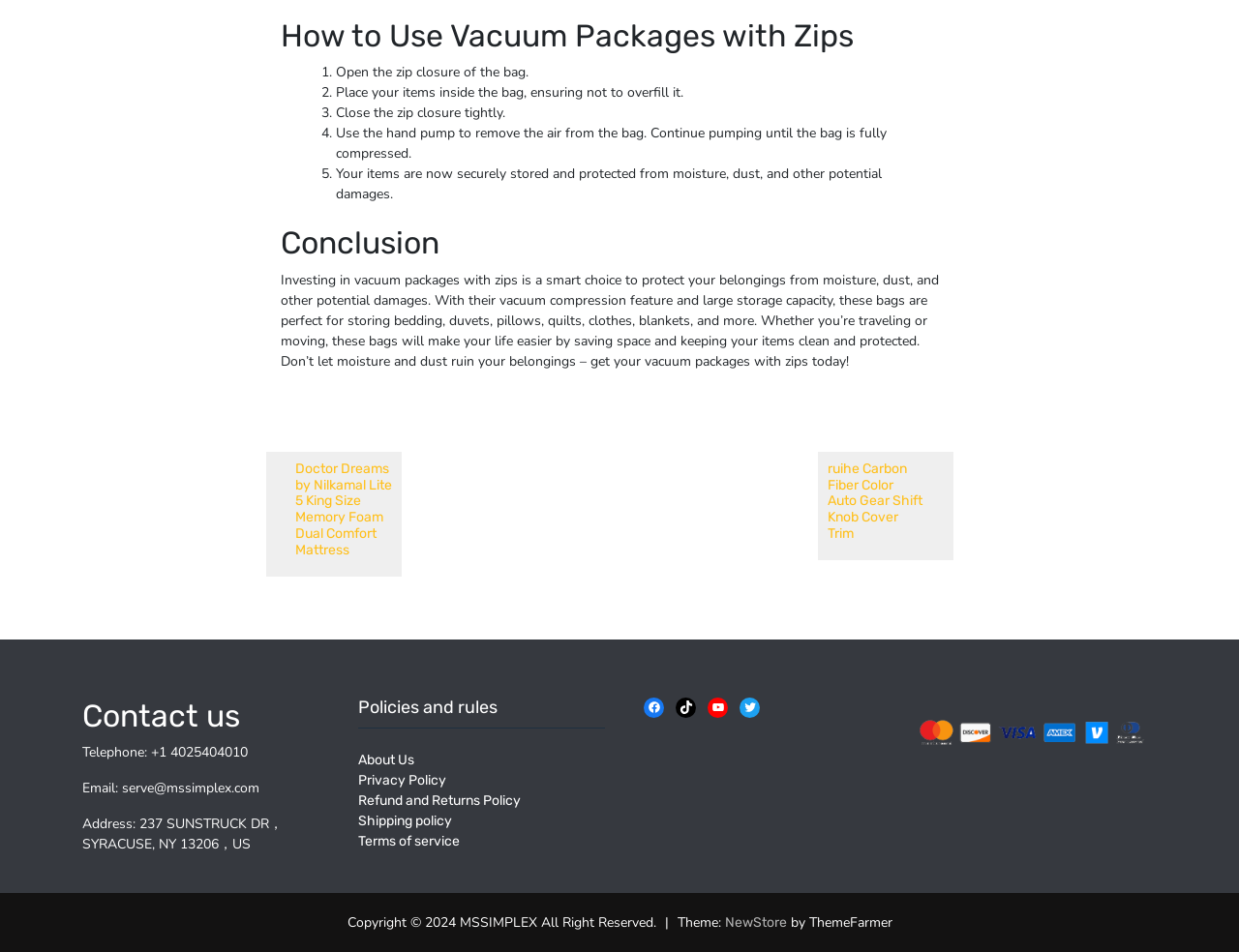Determine the bounding box coordinates of the UI element that matches the following description: "mashaaref.commashaaref.com". The coordinates should be four float numbers between 0 and 1 in the format [left, top, right, bottom].

None